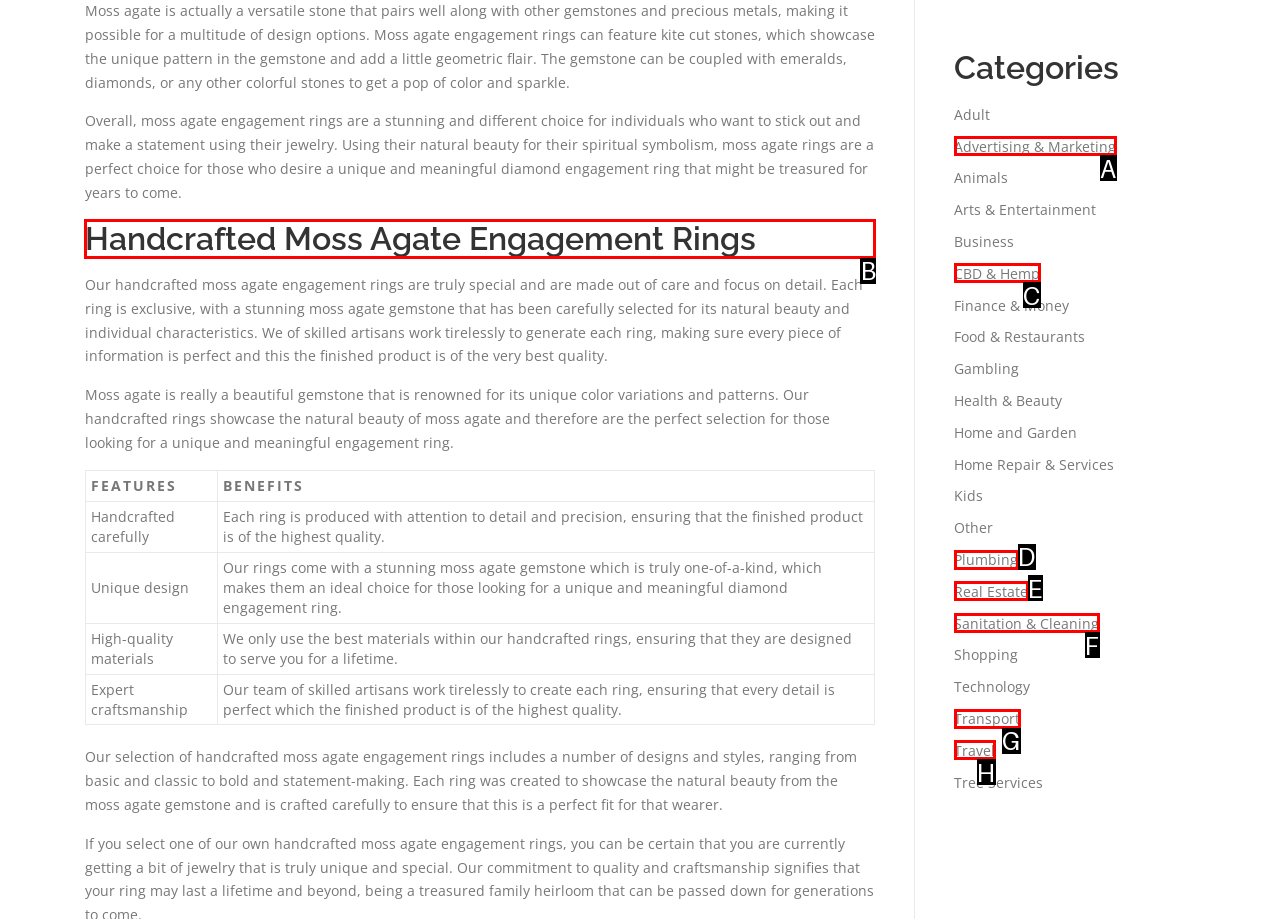Select the HTML element that needs to be clicked to perform the task: Click on 'Handcrafted Moss Agate Engagement Rings'. Reply with the letter of the chosen option.

B